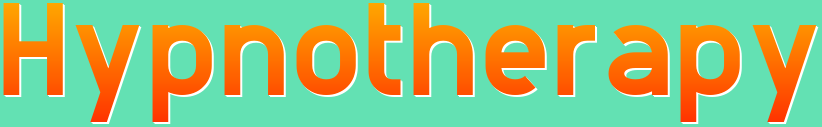Paint a vivid picture with your words by describing the image in detail.

The image prominently features the word "Hypnotherapy," rendered in a bold, gradient font that transitions from orange to a lighter orange hue. The captivating design is set against a soft green background, creating a visually appealing contrast that draws attention. This stylized text symbolizes the practice of hypnotherapy, often associated with relaxation and therapeutic techniques aimed at addressing various mental health challenges and behavioral issues. The vibrant colors and dynamic typography effectively communicate the energy and transformative potential of hypnotherapy services offered in Hartley Wintney, Hampshire.